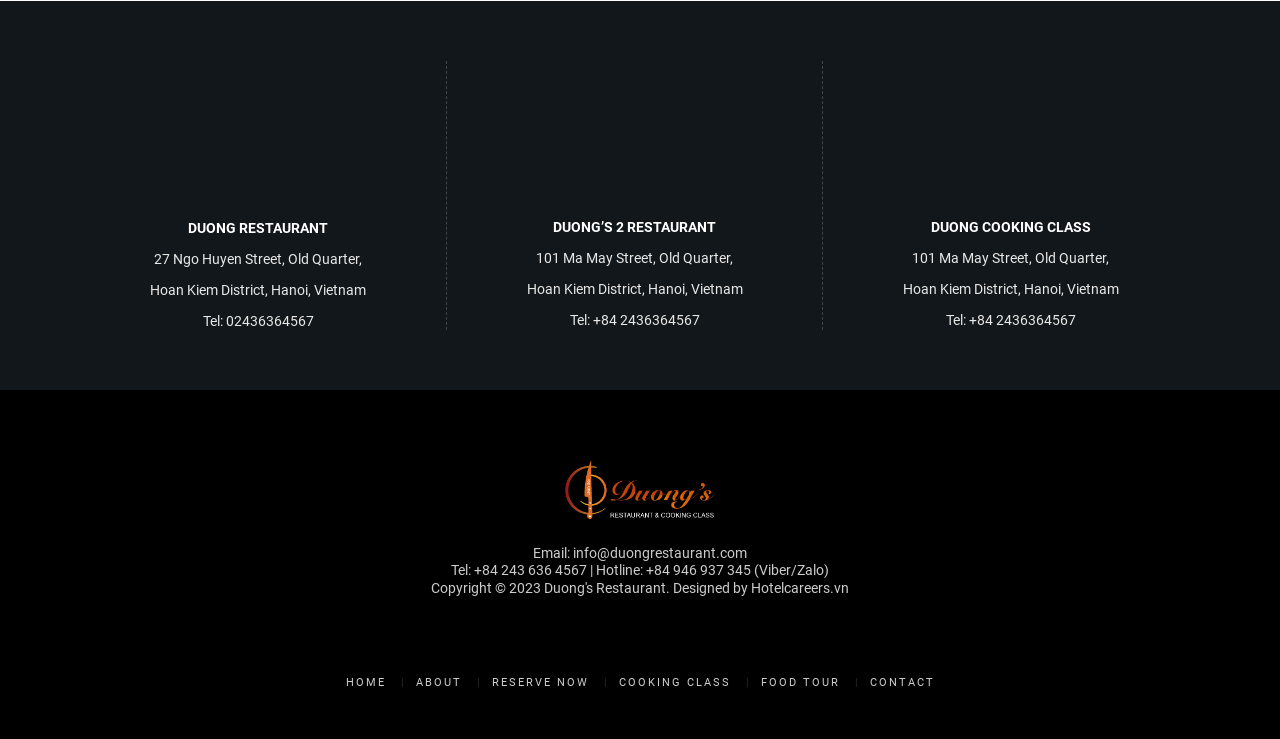Can you determine the bounding box coordinates of the area that needs to be clicked to fulfill the following instruction: "check contact information"?

[0.416, 0.737, 0.584, 0.759]